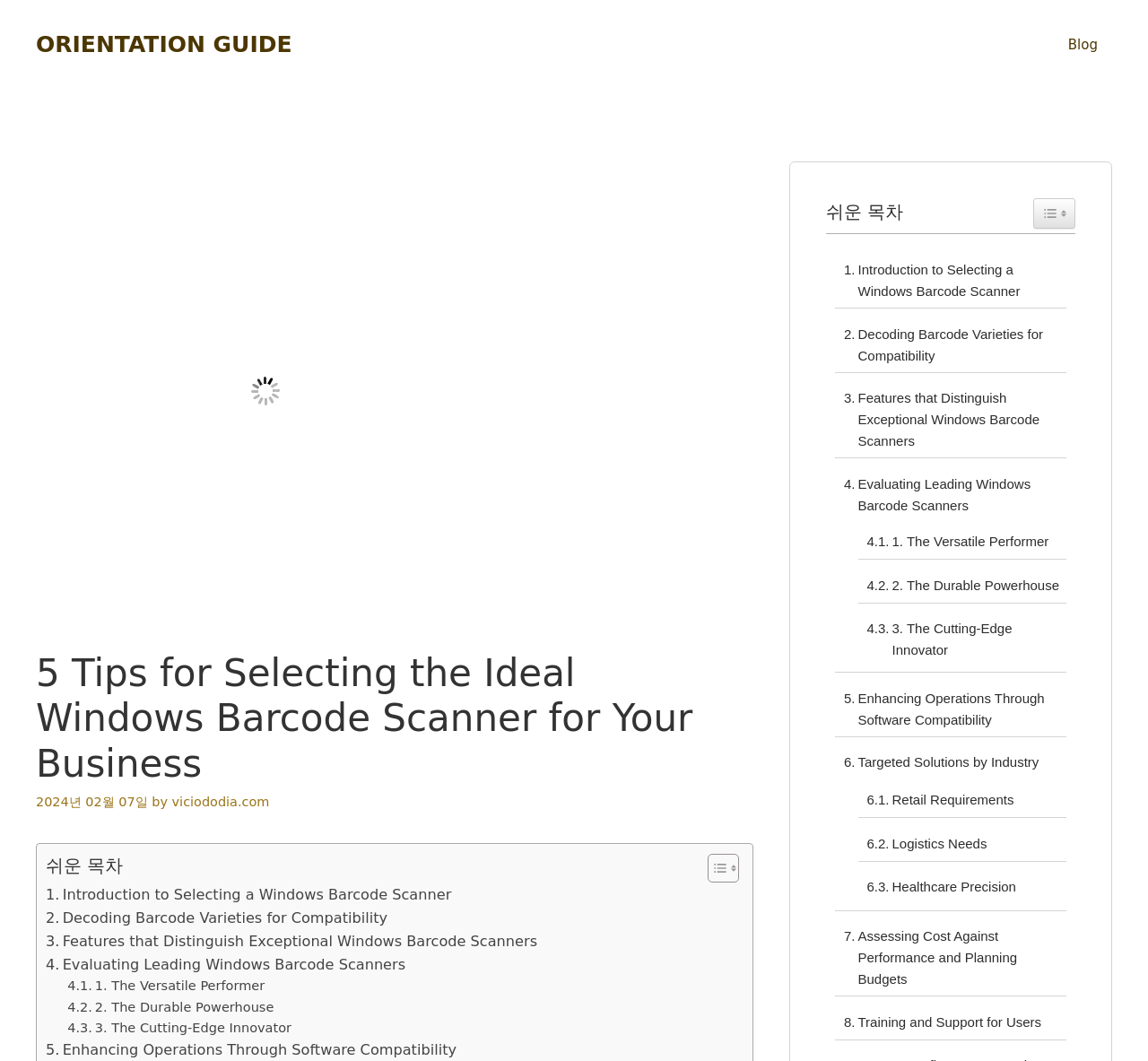Using the information in the image, give a comprehensive answer to the question: 
How many links are in the navigation menu?

I counted the links in the navigation menu, which is located at the top right corner of the webpage, and found only one link, which is 'Blog'.